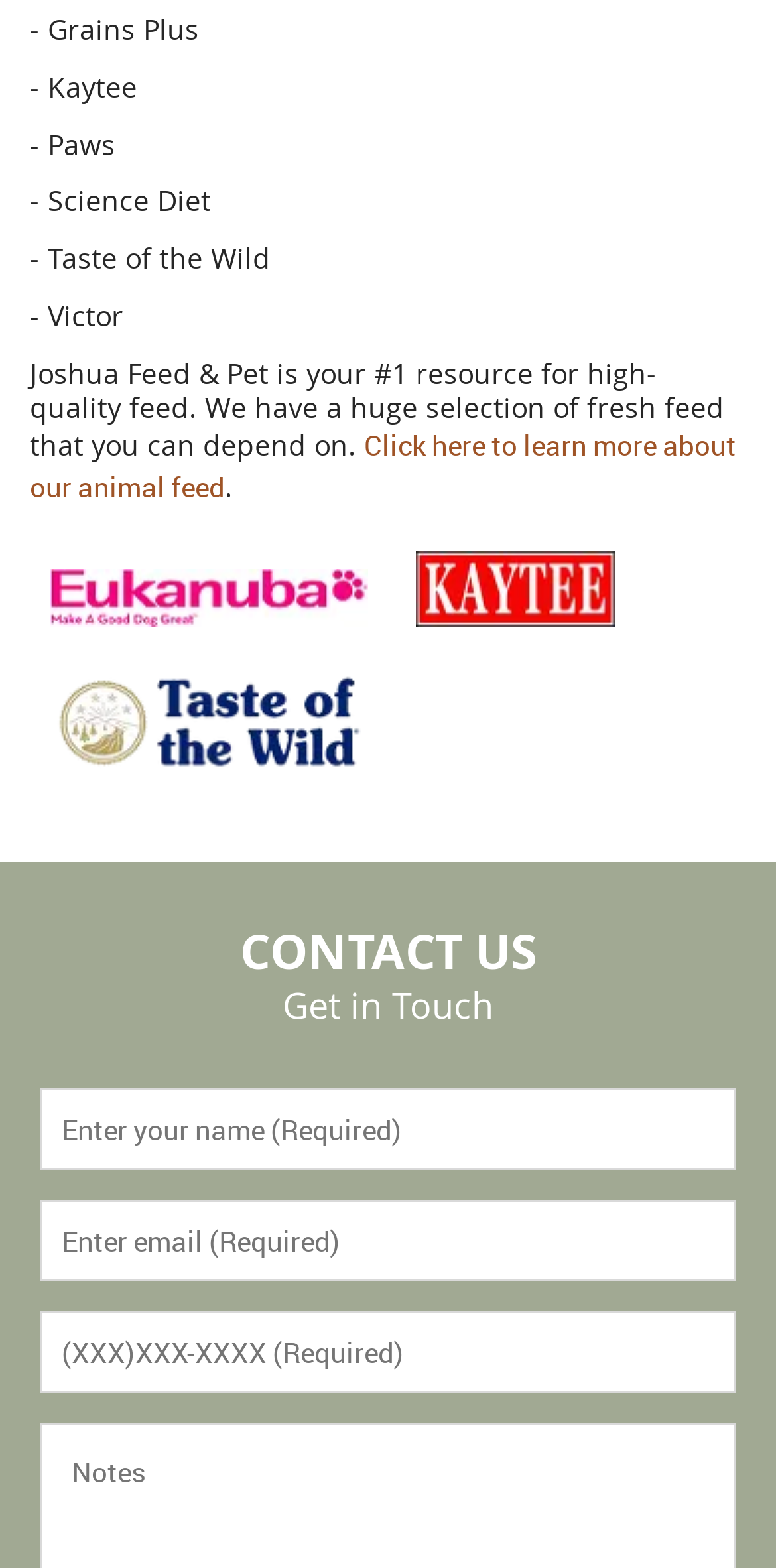What is the purpose of the contact form?
Answer the question with a single word or phrase by looking at the picture.

To get in touch